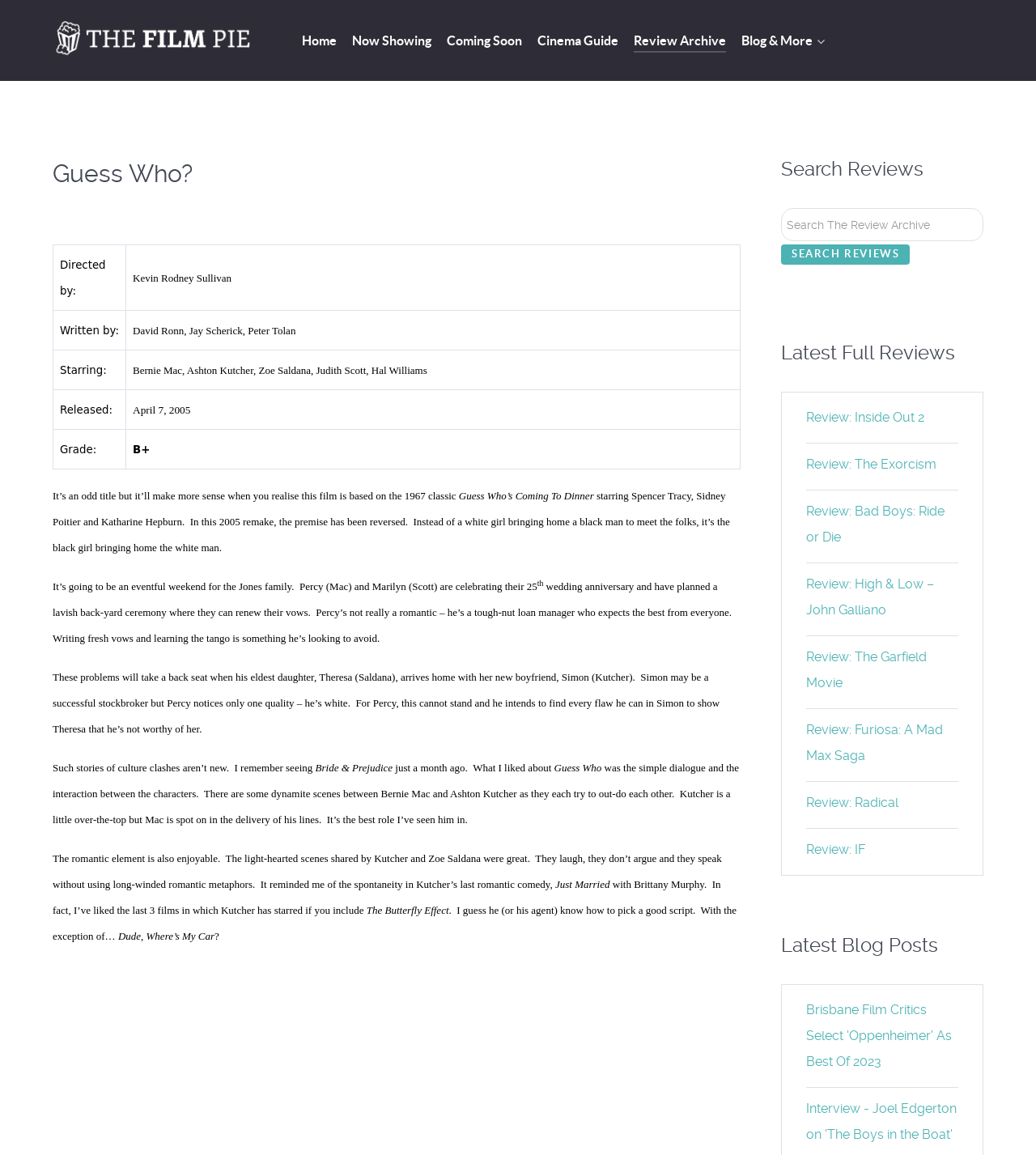Identify the bounding box of the UI component described as: "Now Showing".

[0.34, 0.026, 0.416, 0.047]